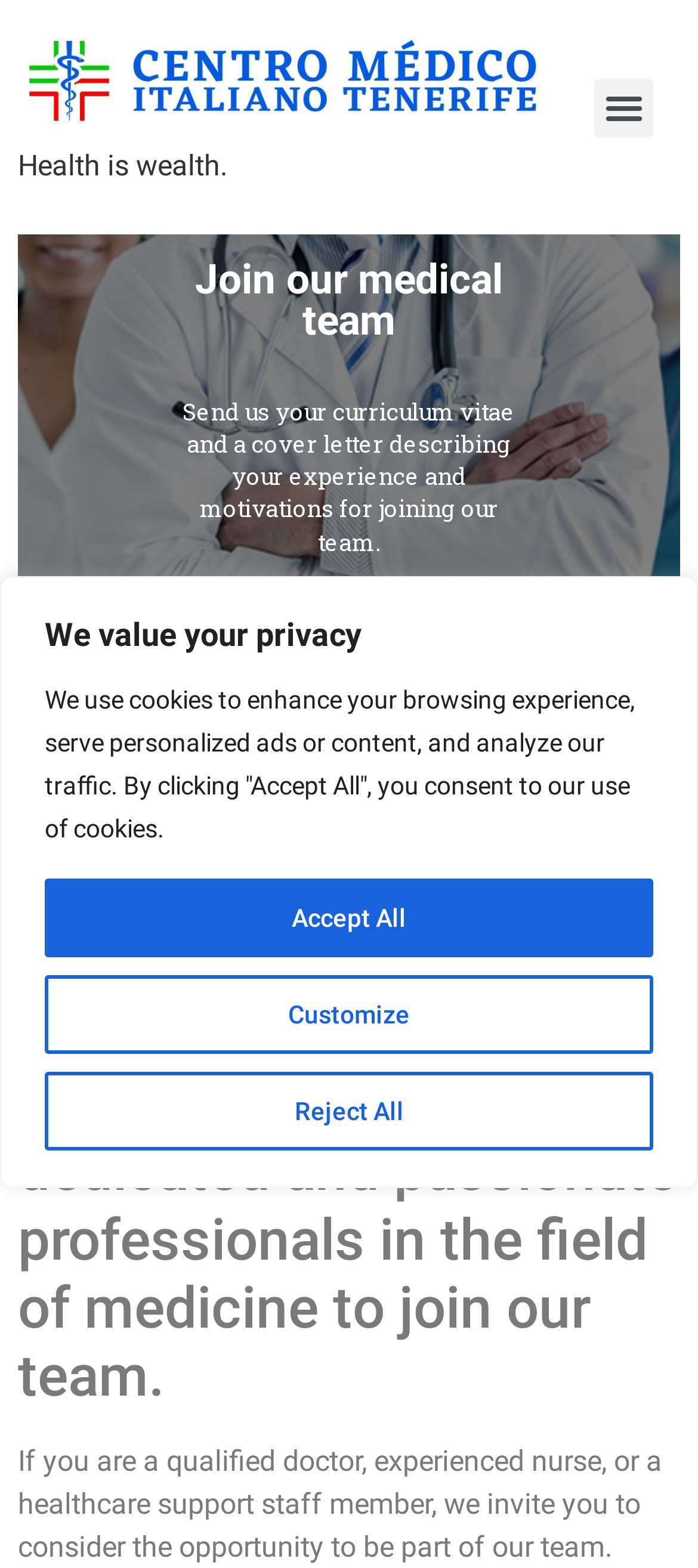What is the slogan of the medical center?
Based on the image, answer the question with a single word or brief phrase.

Health is wealth.